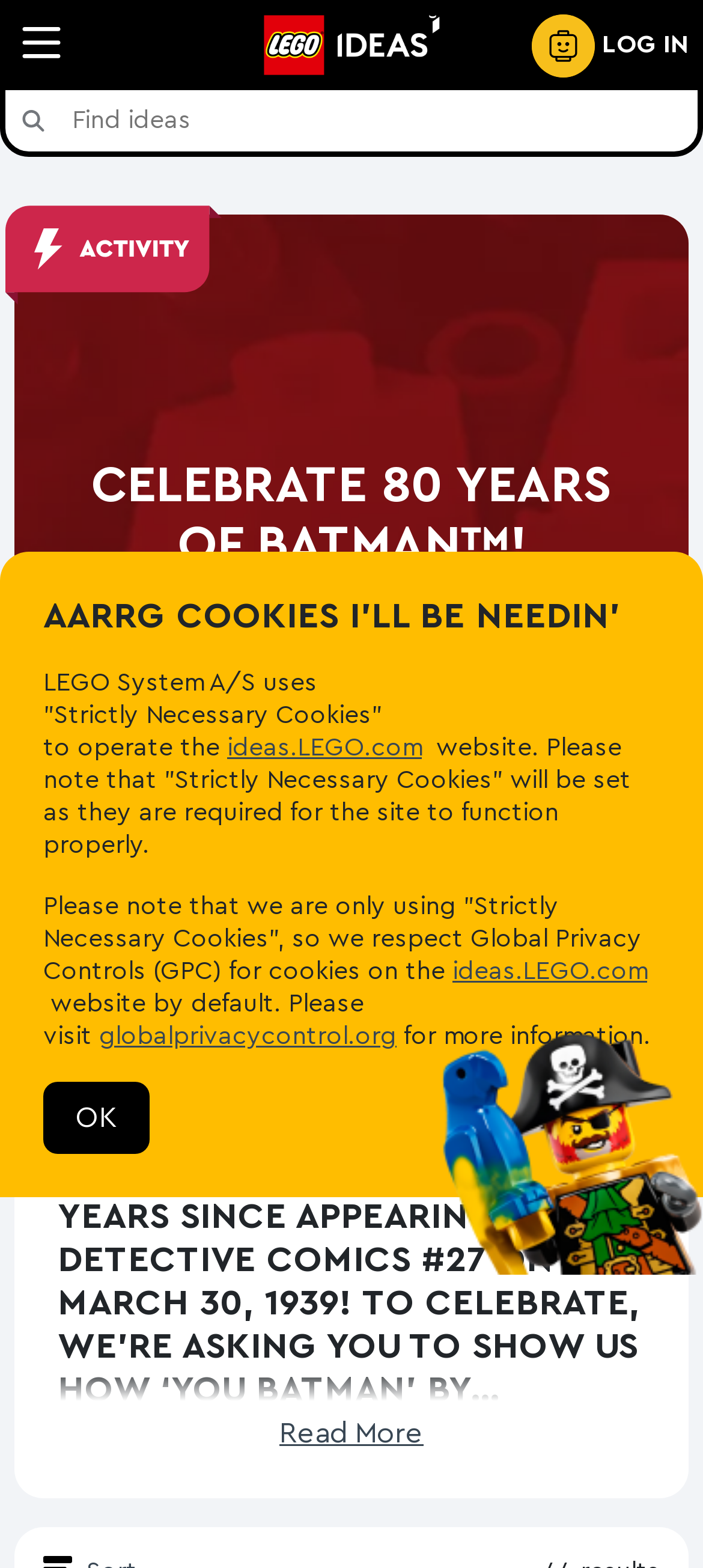Please find the bounding box coordinates of the clickable region needed to complete the following instruction: "follow the twenty-first link". The bounding box coordinates must consist of four float numbers between 0 and 1, i.e., [left, top, right, bottom].

None